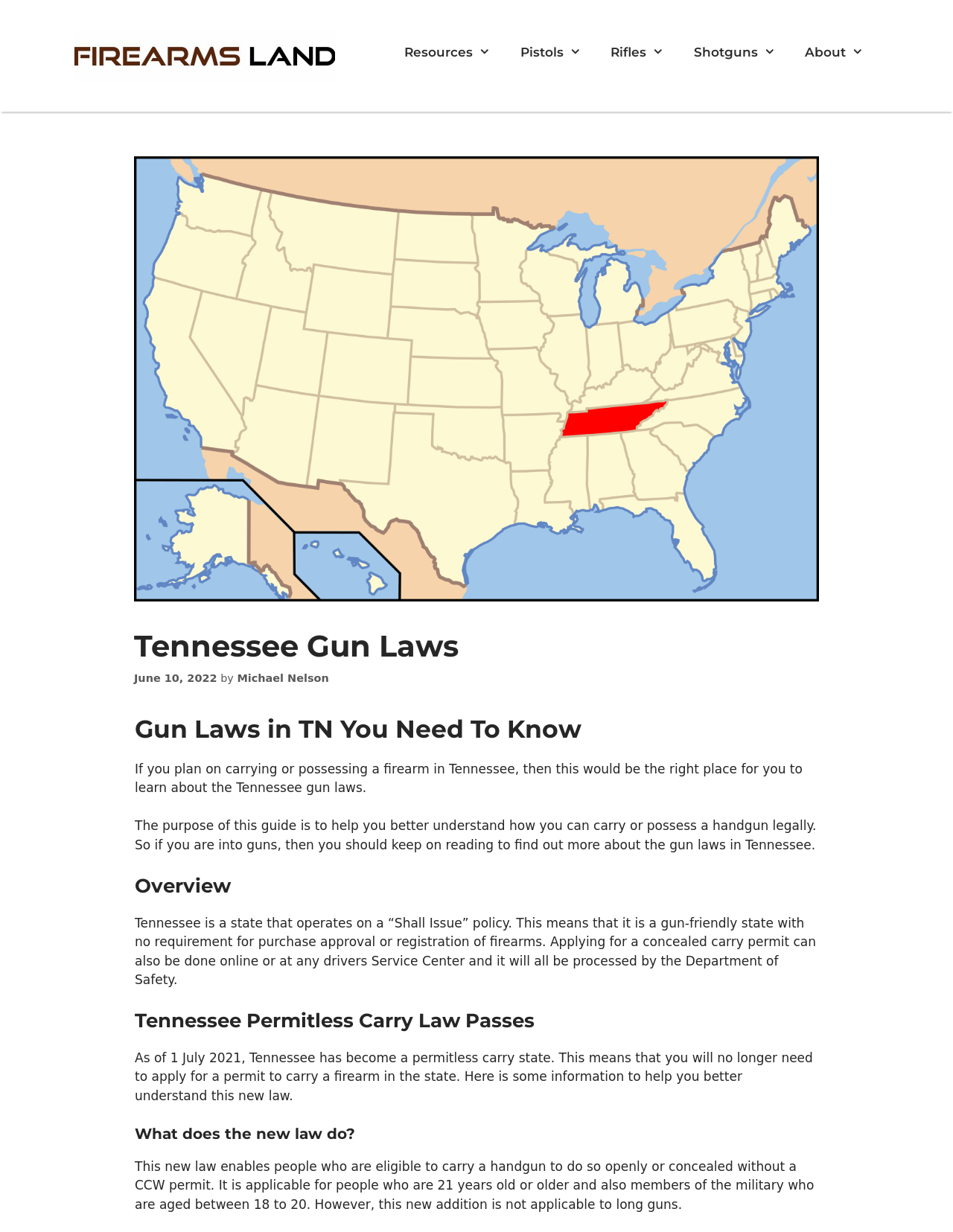Show the bounding box coordinates for the HTML element described as: "Resources".

[0.409, 0.024, 0.53, 0.06]